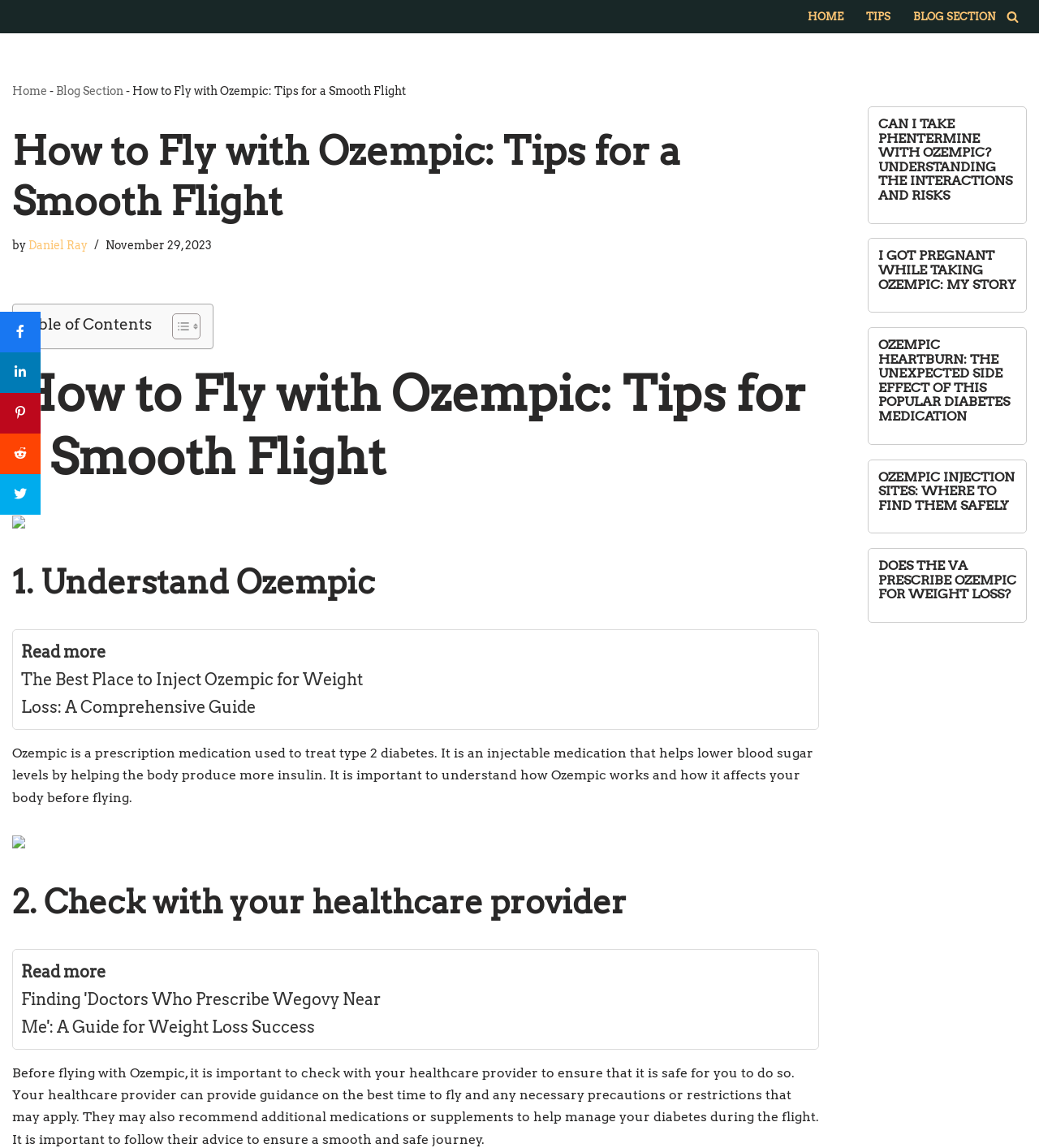What is the topic of the related article 'CAN I TAKE PHENTERMINE WITH OZEMPIC?'?
Please provide a comprehensive answer based on the visual information in the image.

The related article 'CAN I TAKE PHENTERMINE WITH OZEMPIC?' discusses the interactions and risks of taking Phentermine with Ozempic, providing users with information on potential side effects and drug interactions.